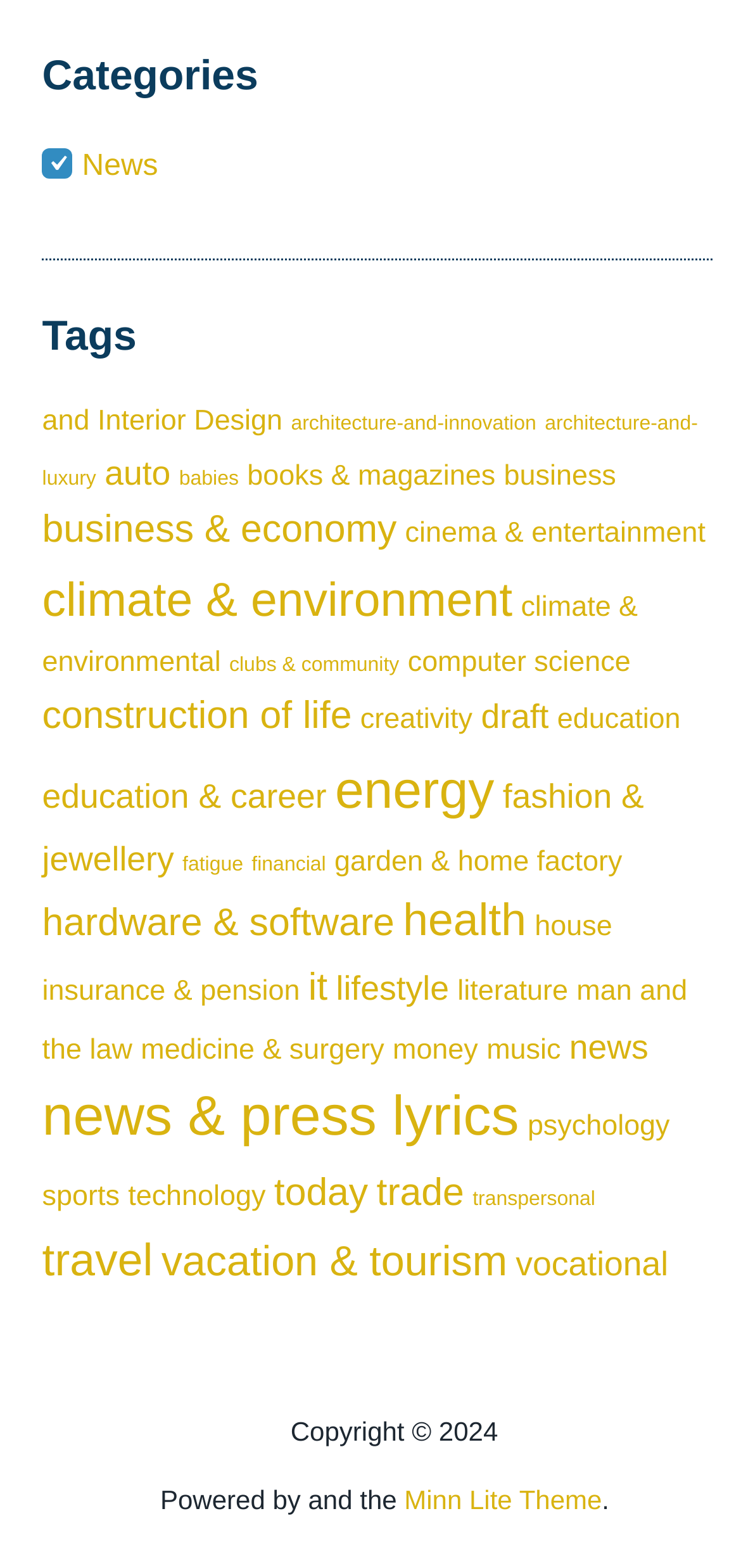Using the details in the image, give a detailed response to the question below:
What is the copyright year mentioned at the bottom of the webpage?

I looked at the StaticText elements at the bottom of the webpage and found the copyright year mentioned as 2024.